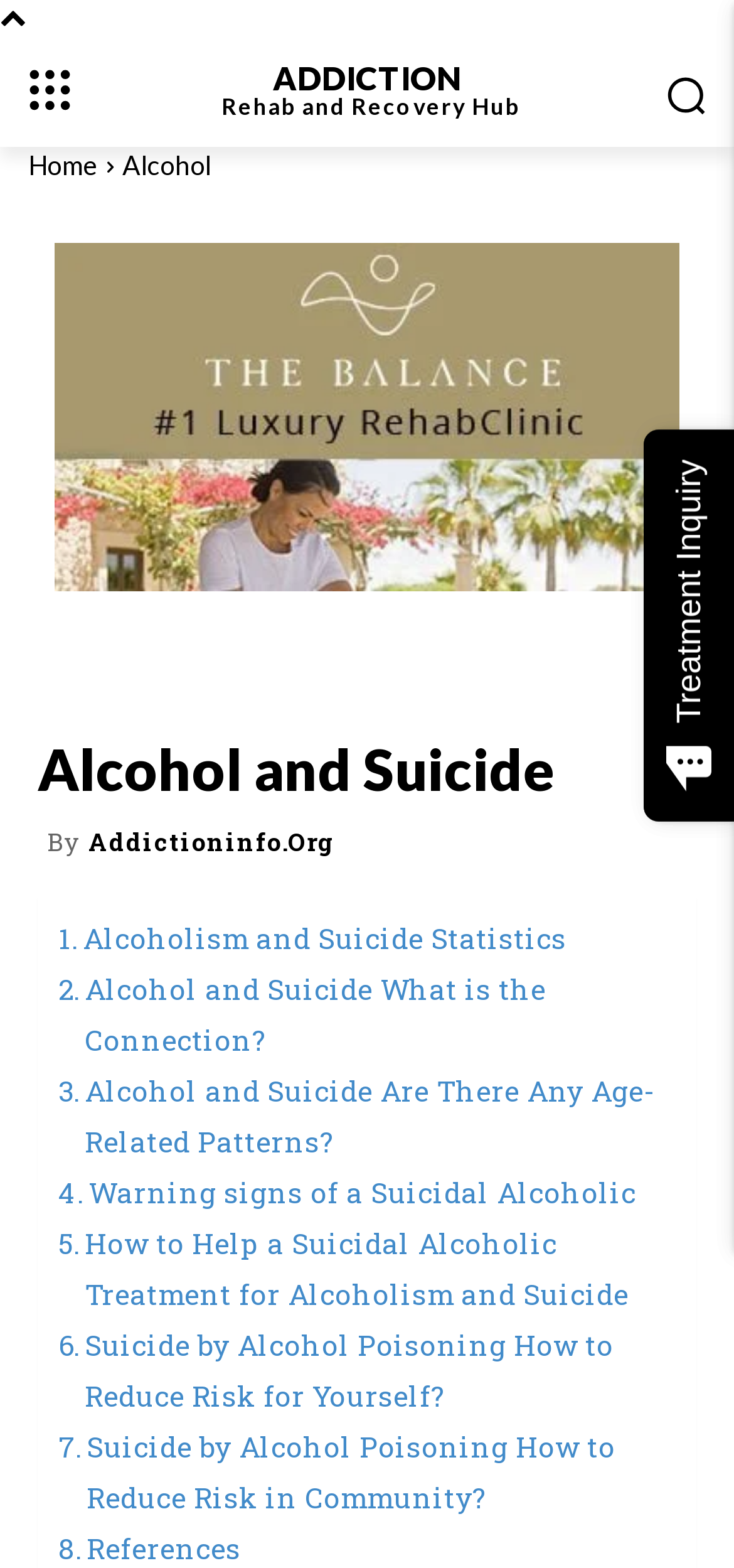Provide your answer to the question using just one word or phrase: How many links are there under 'Alcohol and Suicide'?

6